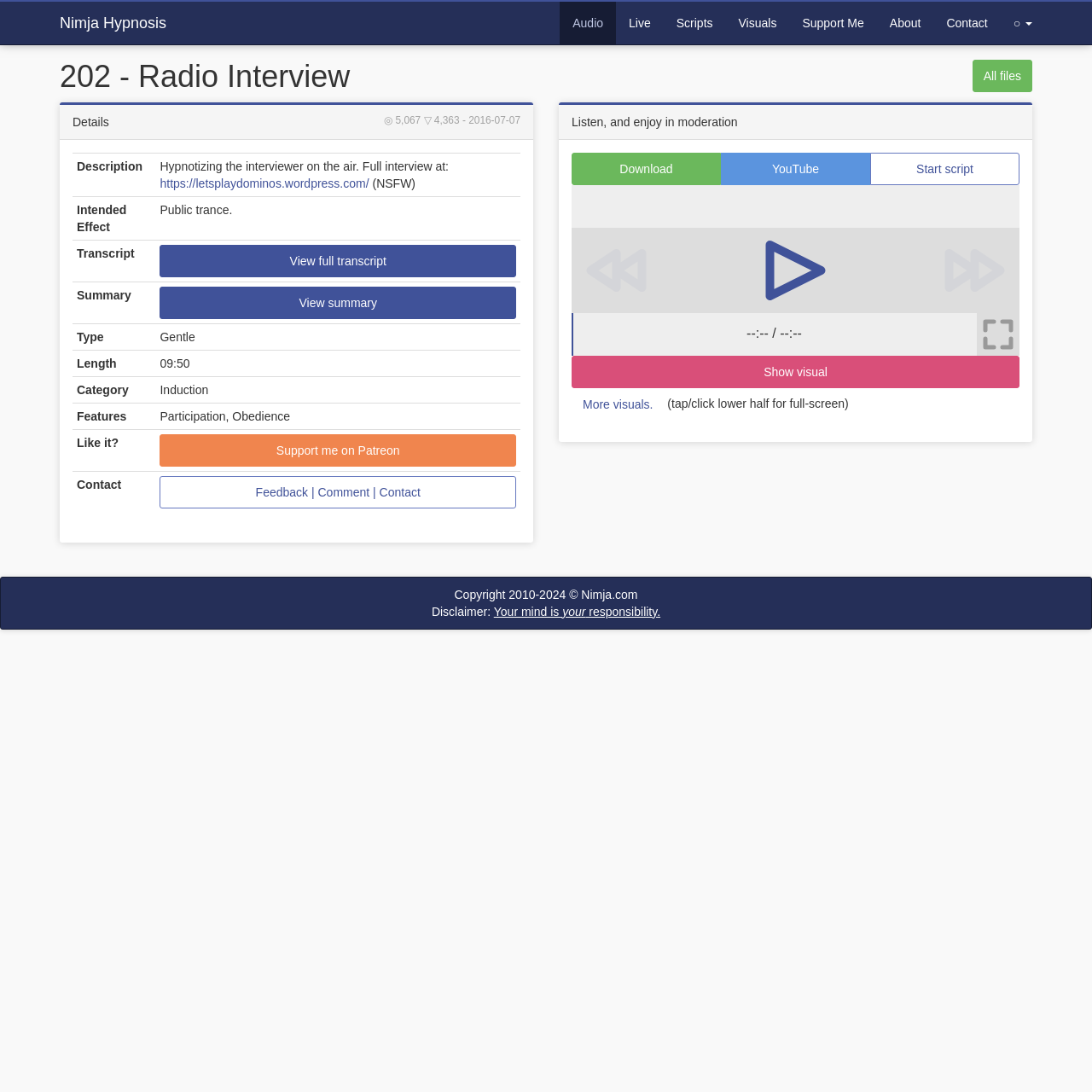Please determine the bounding box coordinates for the element that should be clicked to follow these instructions: "Show visual".

[0.523, 0.325, 0.934, 0.355]